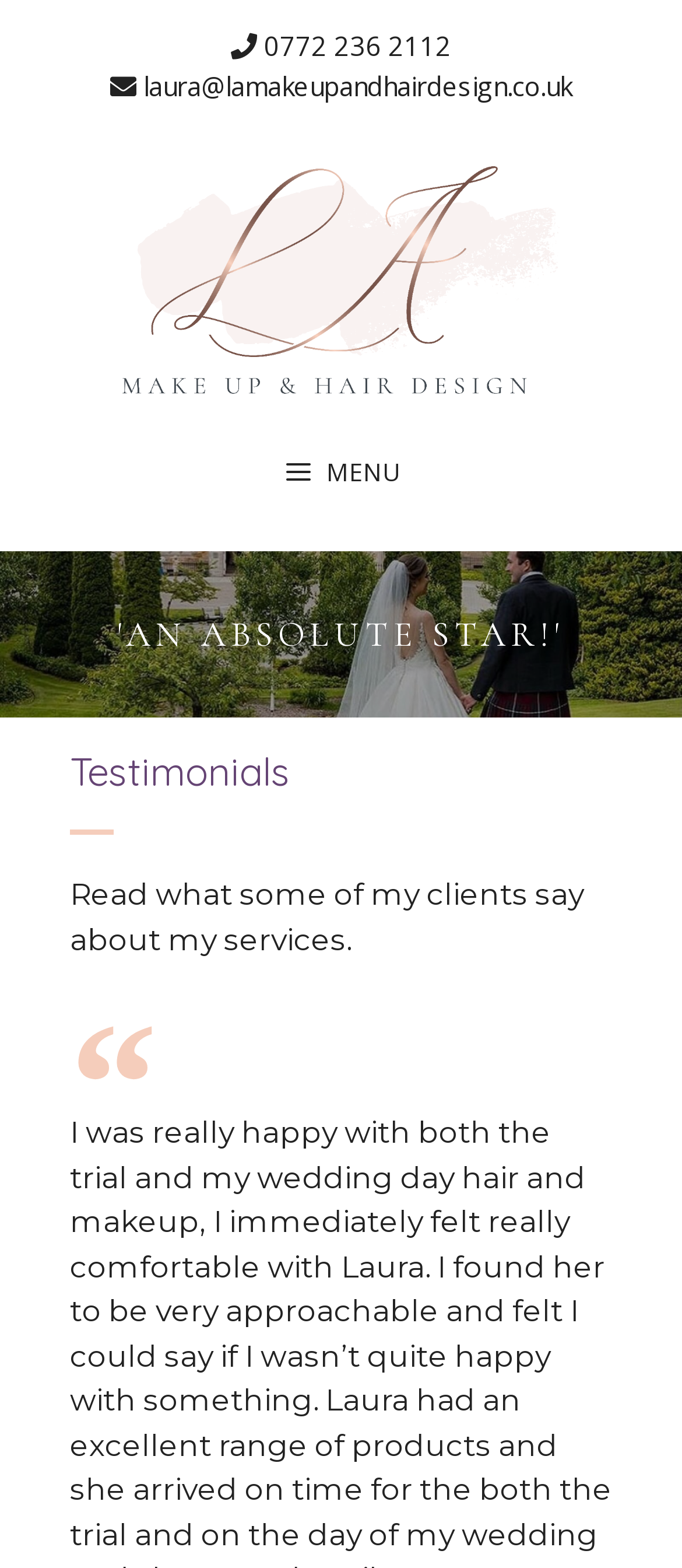Predict the bounding box of the UI element based on the description: "laura@lamakeupandhairdesign.co.uk". The coordinates should be four float numbers between 0 and 1, formatted as [left, top, right, bottom].

[0.2, 0.043, 0.838, 0.065]